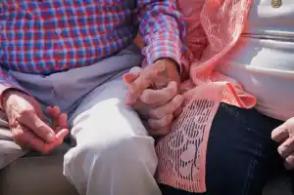Where can the photograph be found?
Analyze the image and deliver a detailed answer to the question.

The caption credits the photograph to Maria Lindsey Content Creator and mentions that it can be found on Pexels.com. This information is provided to give context about the origin and availability of the image, allowing me to answer this question correctly.